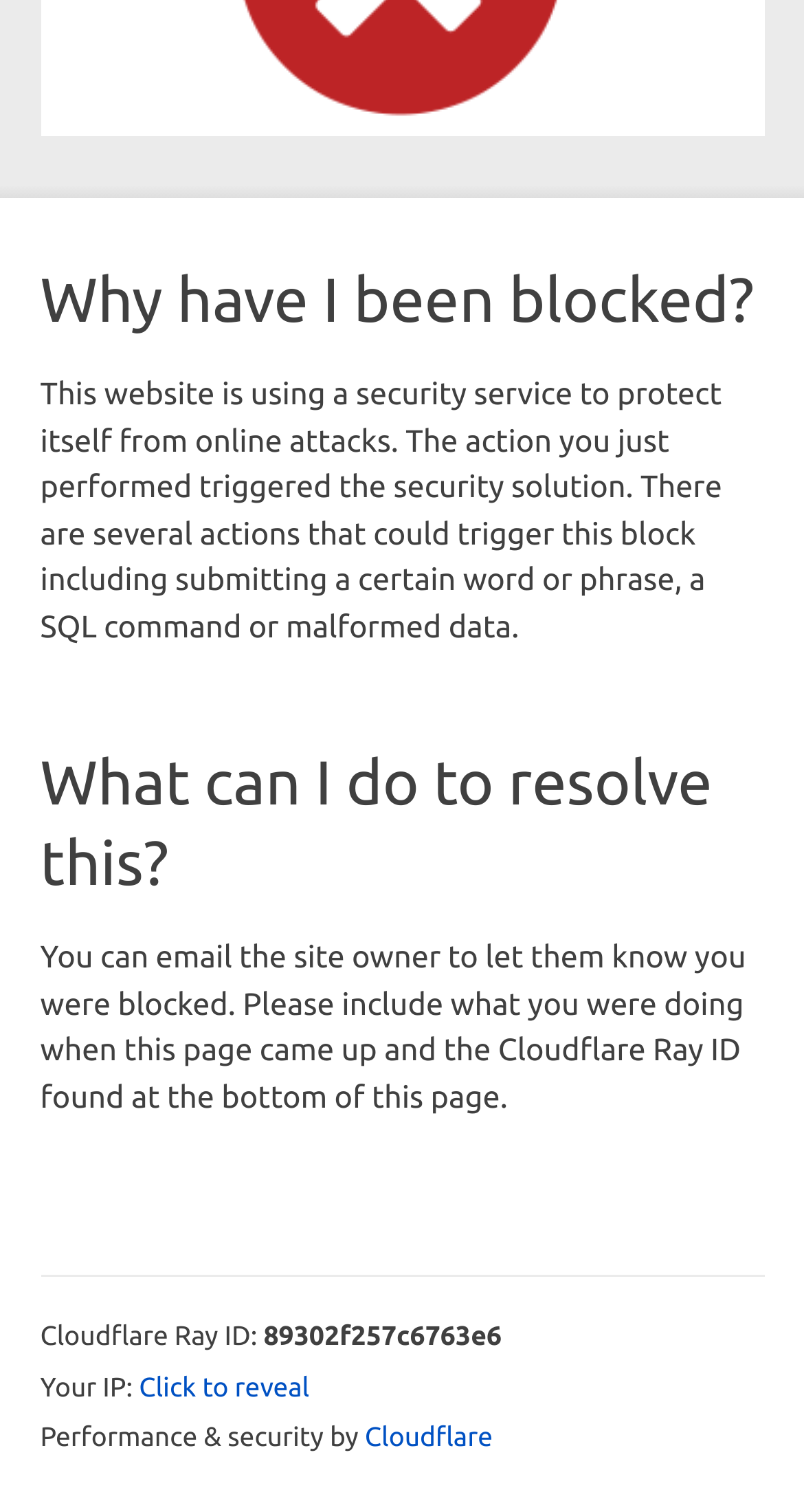Using the webpage screenshot, find the UI element described by Cloudflare. Provide the bounding box coordinates in the format (top-left x, top-left y, bottom-right x, bottom-right y), ensuring all values are floating point numbers between 0 and 1.

[0.454, 0.942, 0.613, 0.961]